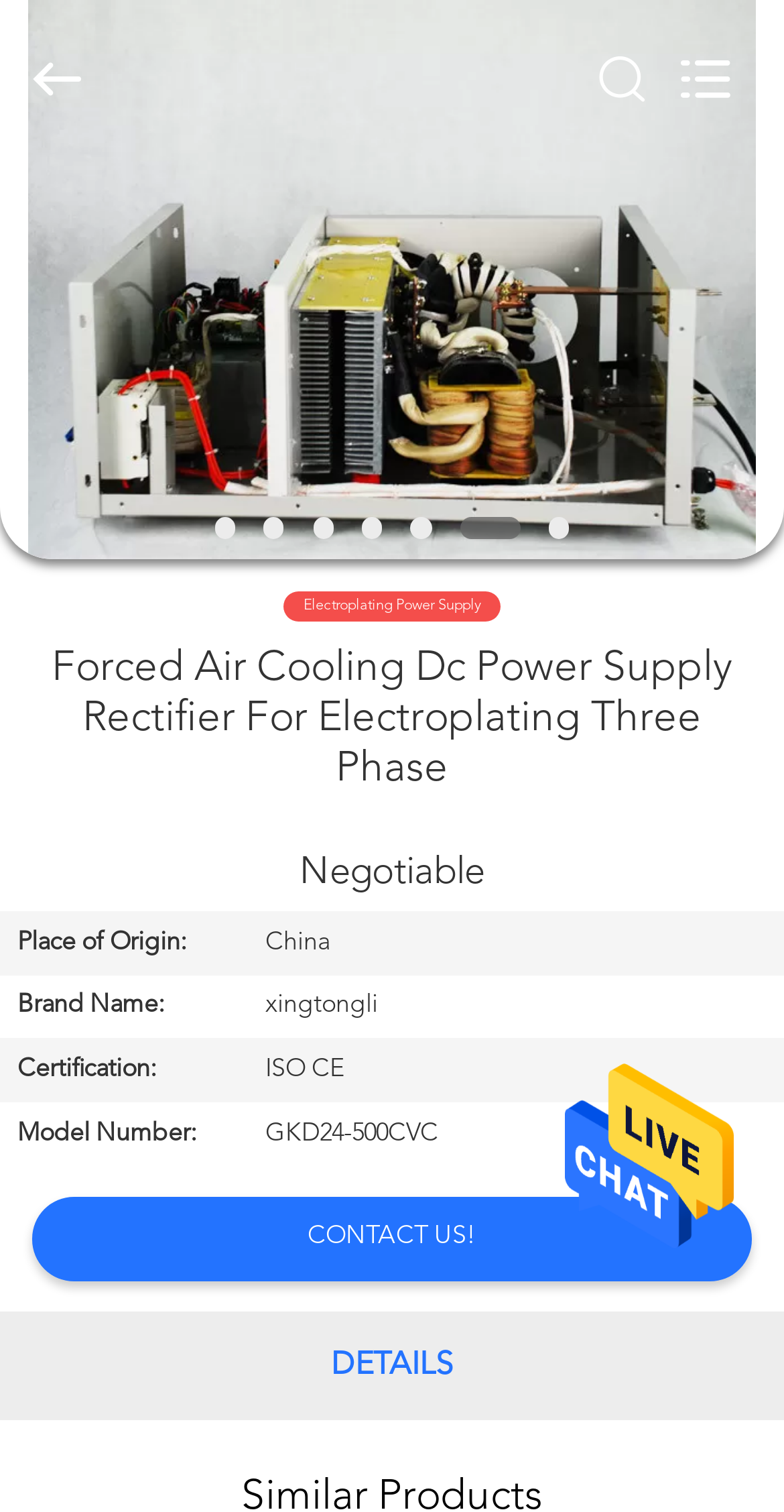Based on what you see in the screenshot, provide a thorough answer to this question: What is the purpose of the 'CONTACT US!' link?

I inferred the purpose of the 'CONTACT US!' link by its location and text, which suggests that it is a call-to-action to contact the company, likely for inquiries or support.